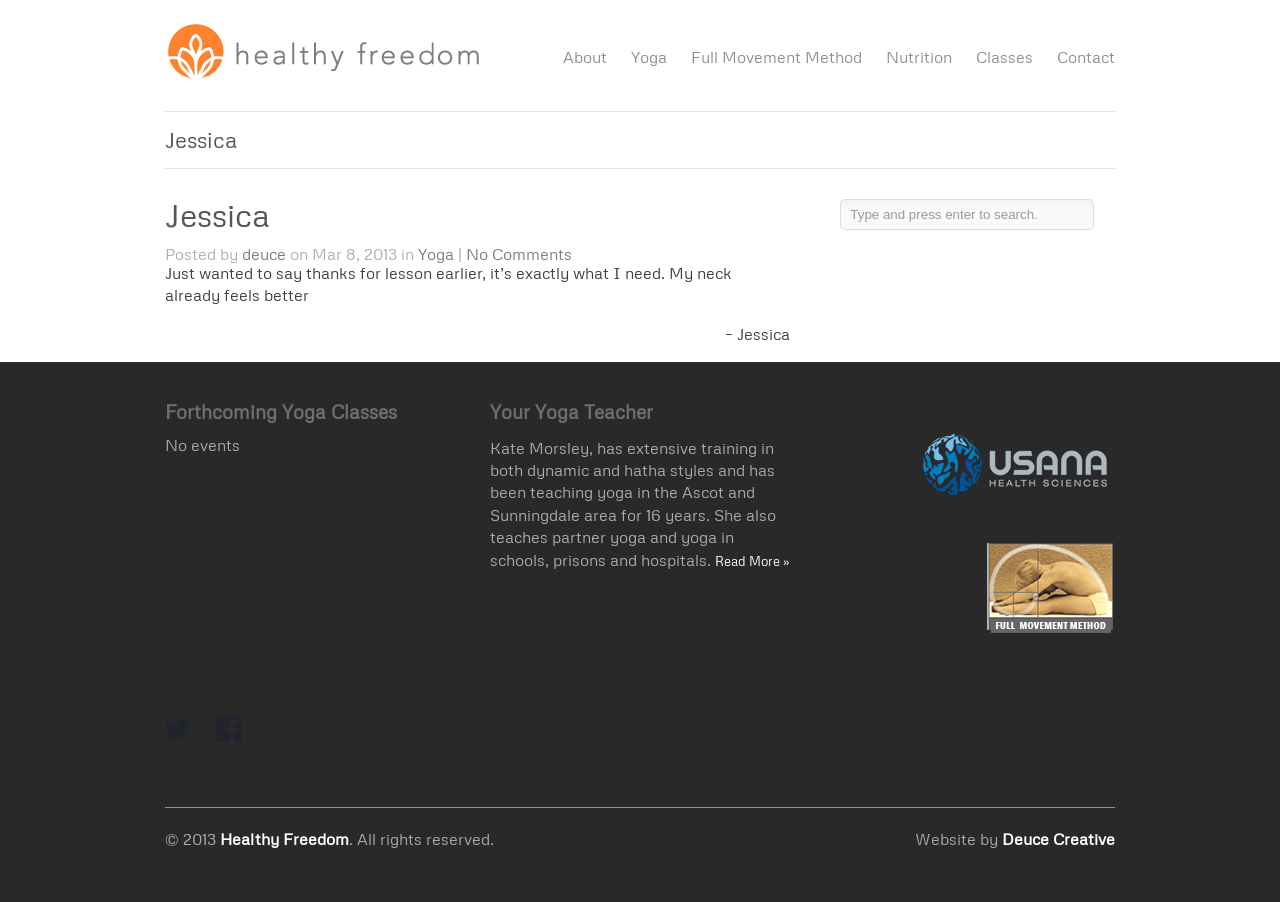What is the purpose of the textbox?
Please provide a comprehensive answer based on the details in the screenshot.

I found the answer by looking at the textbox element which has a placeholder text 'Type and press enter to search.' This suggests that the purpose of the textbox is to allow users to search for something.